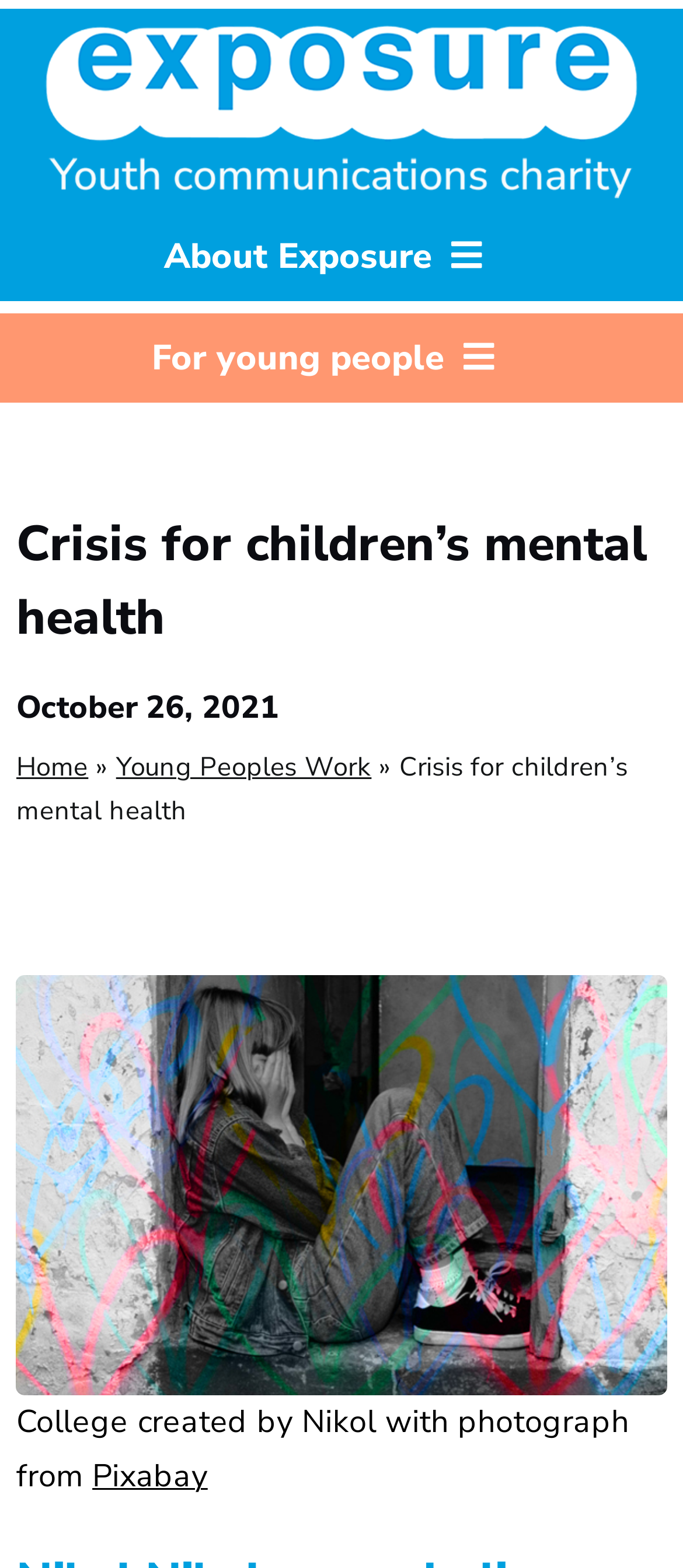Pinpoint the bounding box coordinates of the area that must be clicked to complete this instruction: "Donate to the cause".

[0.0, 0.501, 0.949, 0.573]